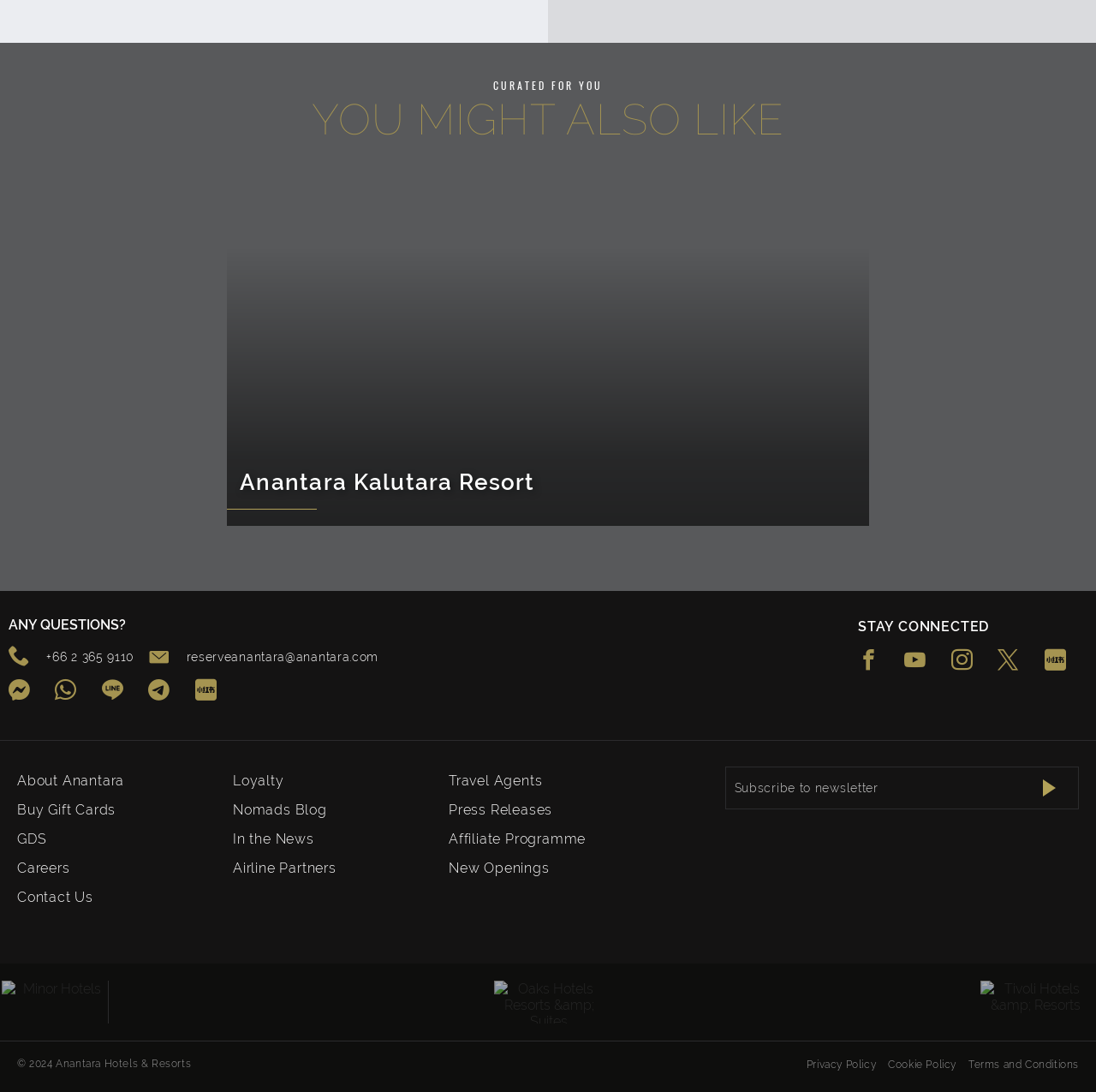Please identify the bounding box coordinates of the clickable area that will fulfill the following instruction: "Call the hotel". The coordinates should be in the format of four float numbers between 0 and 1, i.e., [left, top, right, bottom].

[0.008, 0.591, 0.123, 0.613]